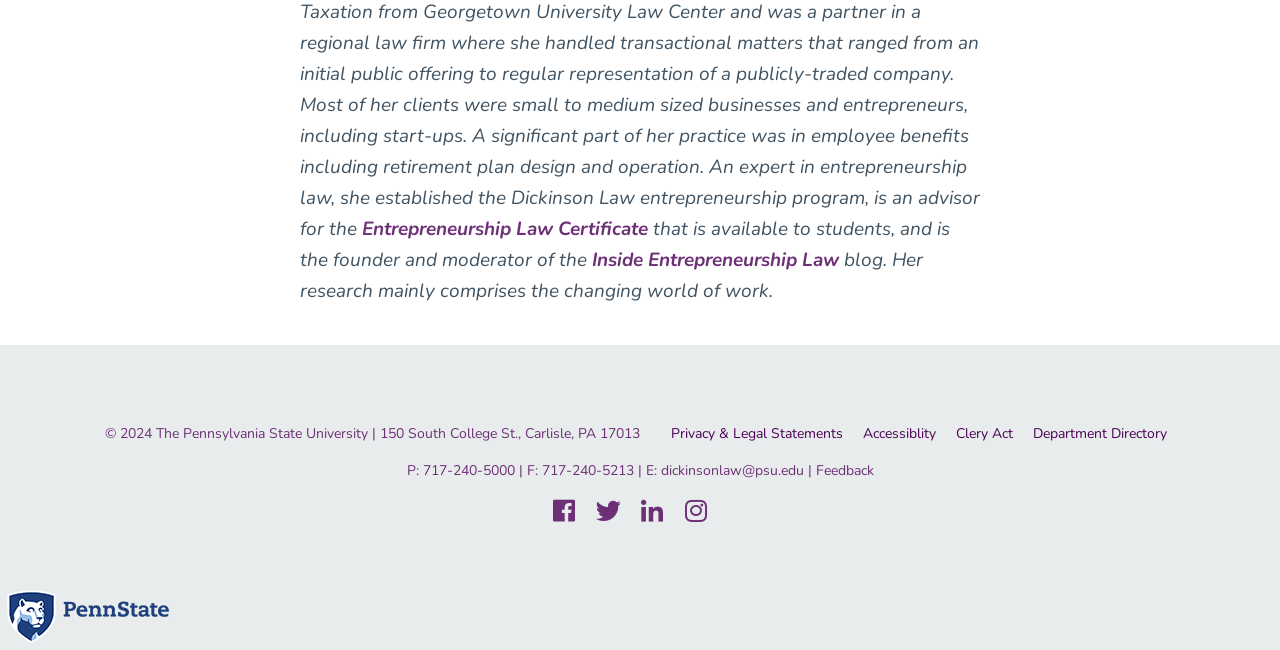Determine the bounding box coordinates of the clickable area required to perform the following instruction: "Visit the previous article". The coordinates should be represented as four float numbers between 0 and 1: [left, top, right, bottom].

None